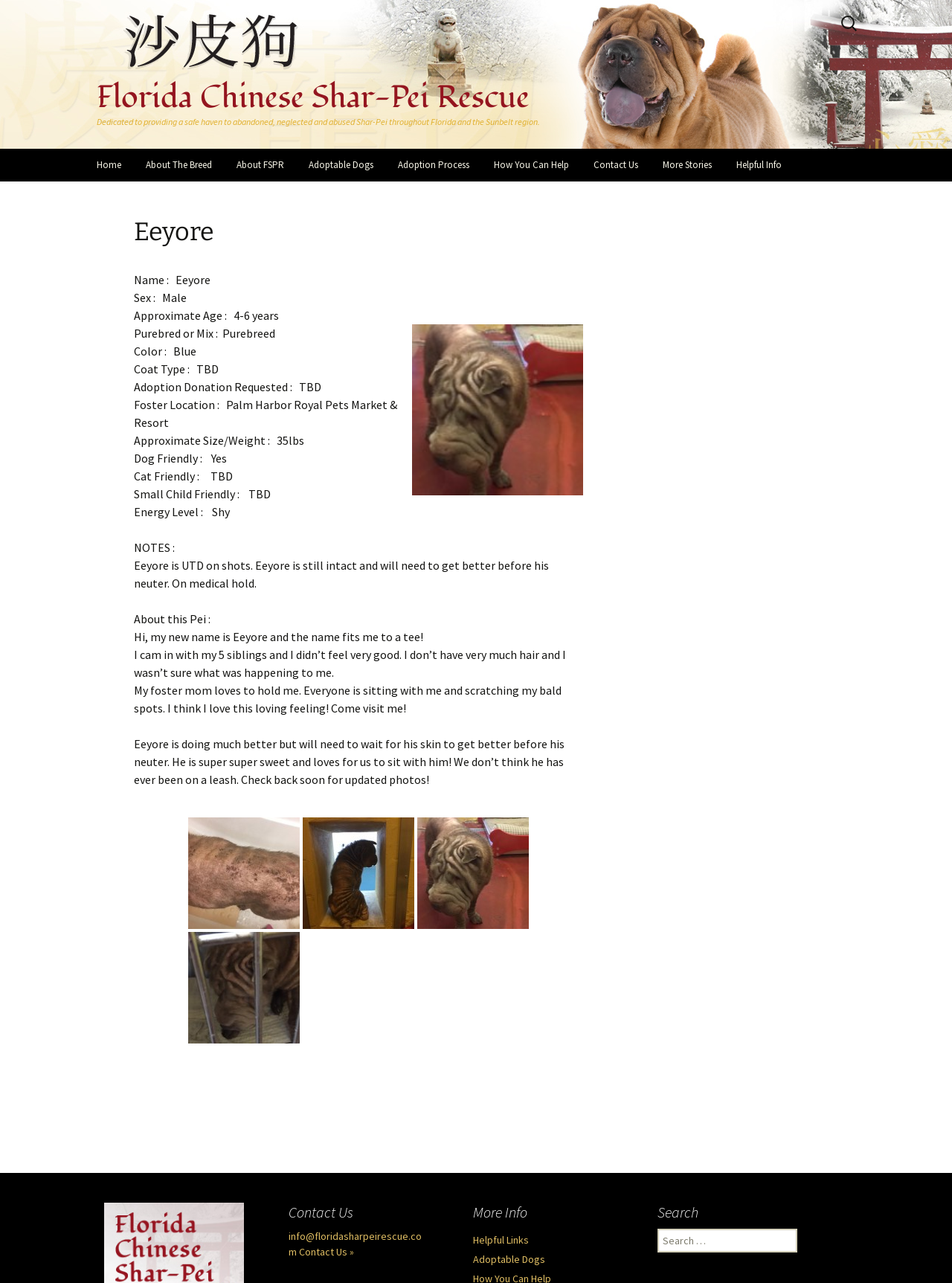Locate the bounding box coordinates of the element you need to click to accomplish the task described by this instruction: "Contact Florida Chinese Shar-Pei Rescue".

[0.303, 0.959, 0.443, 0.981]